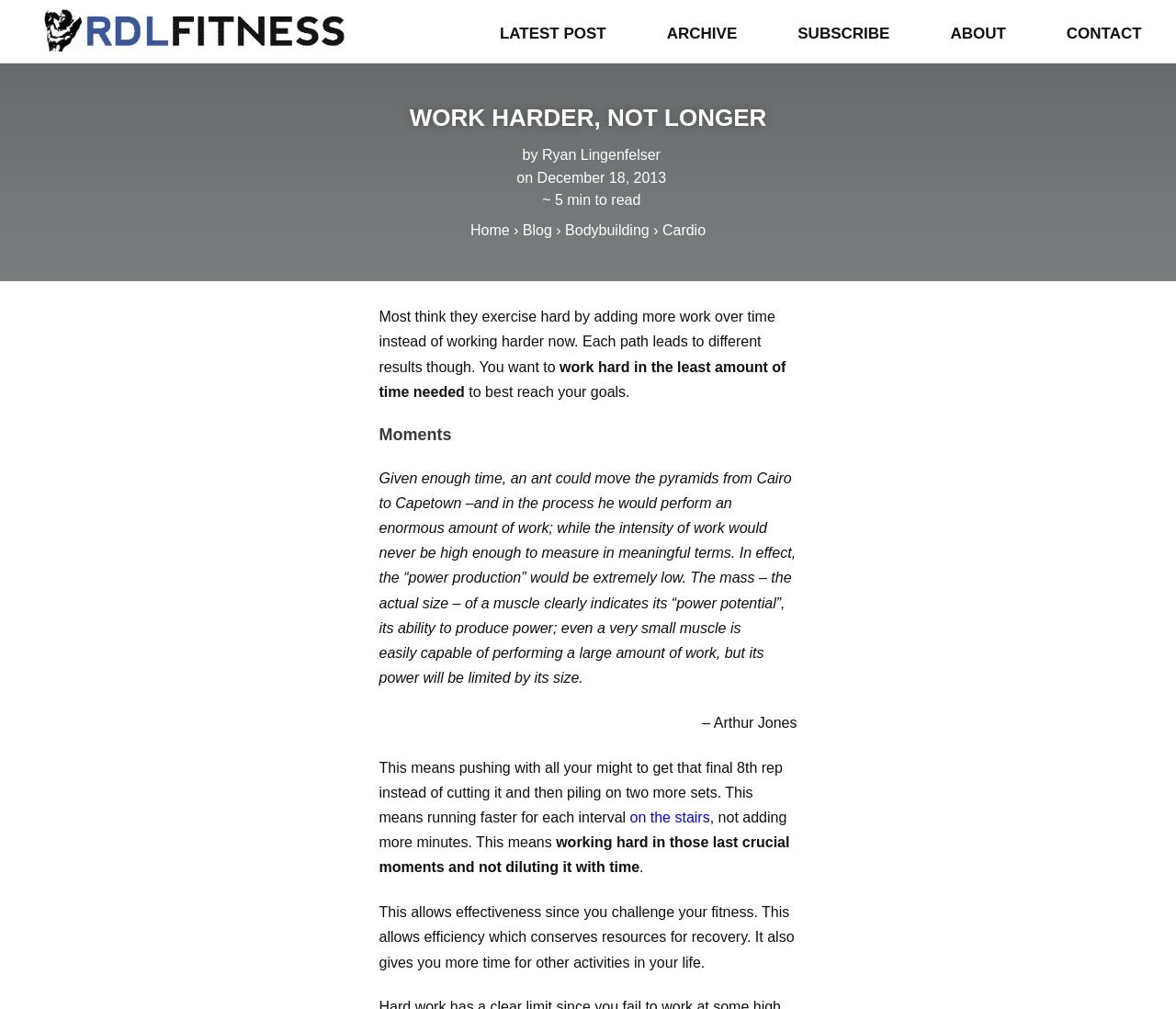Summarize the webpage with a detailed and informative caption.

The webpage appears to be a blog or article page focused on fitness and exercise. At the top left, there is a logo image with the text "RDLFITNESS Desktop Home Logo". Below the logo, there are five navigation links: "LATEST POST", "ARCHIVE", "SUBSCRIBE", "ABOUT", and "CONTACT", which are evenly spaced across the top of the page.

The main content of the page is divided into two sections. The first section has a heading "WORK HARDER, NOT LONGER" in a larger font, followed by a subheading "by Ryan Lingenfelser" and a timestamp "December 18, 2013". Below this, there is a brief summary of the article, which mentions that it will take around 5 minutes to read.

The second section is the main article content, which is divided into several paragraphs. The text discusses the importance of working harder and more efficiently in exercise, rather than simply adding more time or work. The article uses an analogy about an ant moving pyramids to illustrate the difference between working hard and working long. There are also quotes from Arthur Jones, a fitness expert, and references to specific exercises like running on stairs.

Throughout the article, there are several links to other pages, including "Home", "Blog", "Bodybuilding", and "Cardio", which are likely categories or tags related to the article's topic. The overall layout of the page is clean and easy to read, with a focus on the main article content.